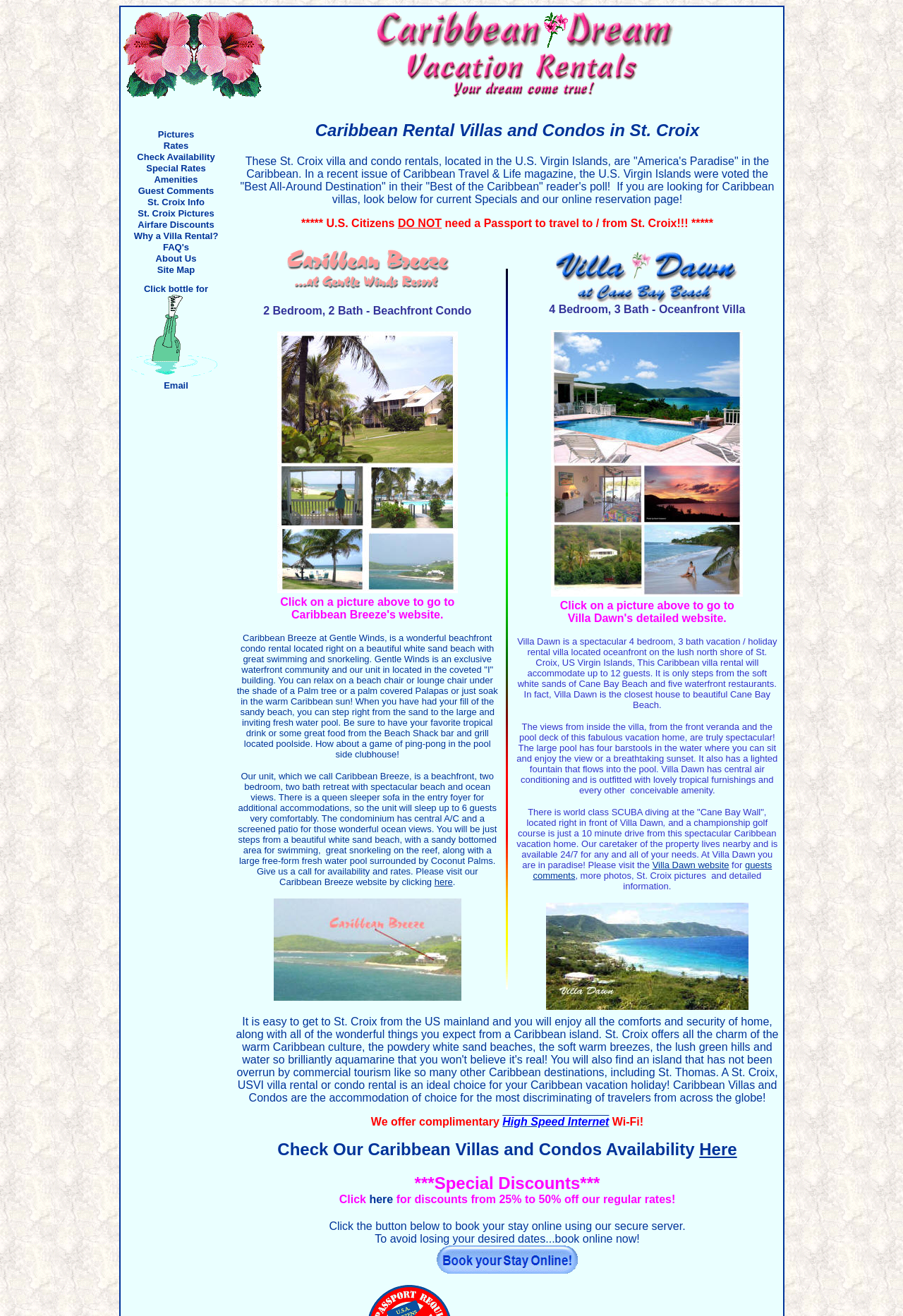Please specify the bounding box coordinates of the clickable section necessary to execute the following command: "View the 'Caribbean Breeze' website".

[0.314, 0.21, 0.5, 0.224]